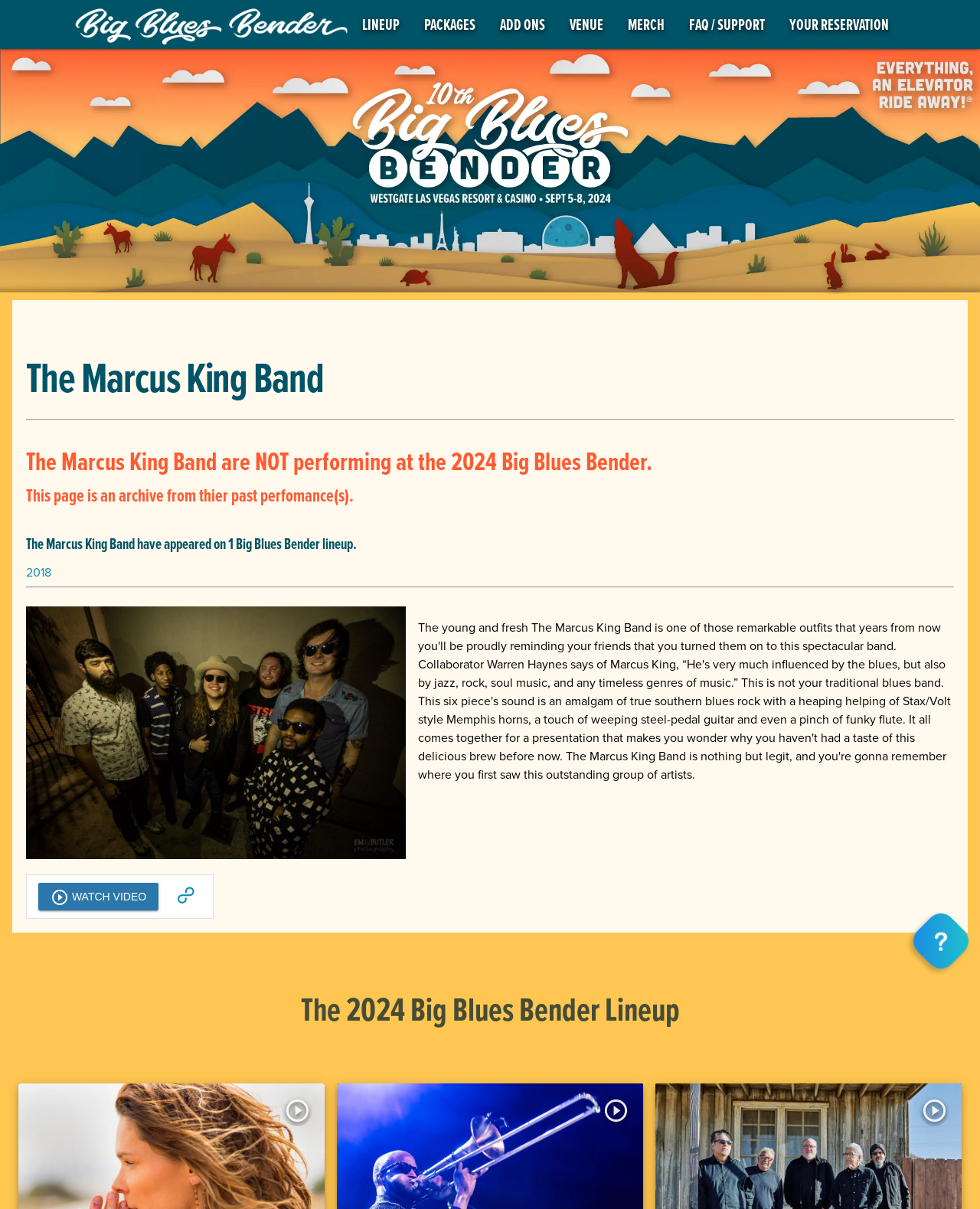Specify the bounding box coordinates of the area that needs to be clicked to achieve the following instruction: "Watch video of The Marcus King Band".

[0.039, 0.731, 0.162, 0.753]